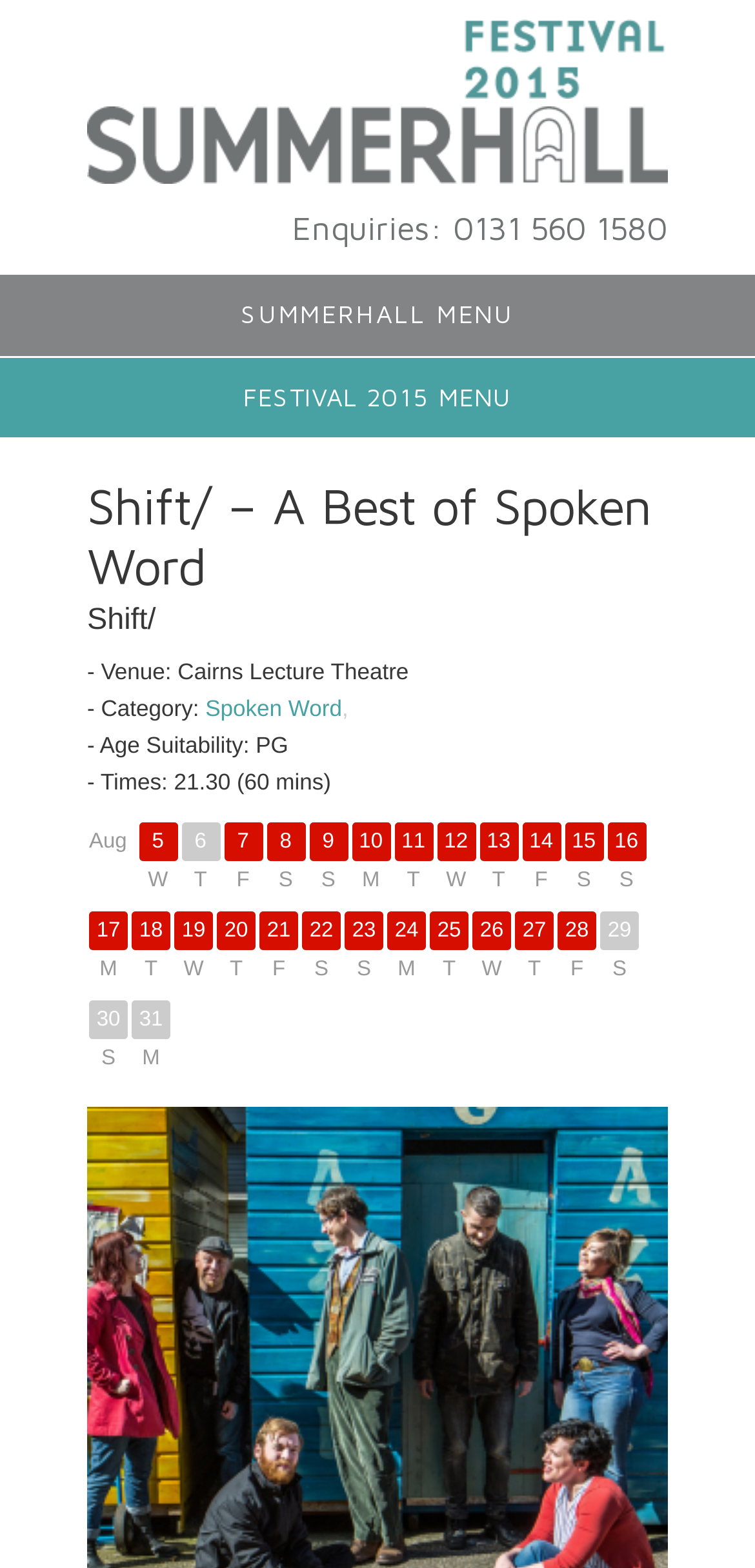Using the details from the image, please elaborate on the following question: What is the age suitability of the event?

The question asks for the age suitability of the event, which can be found in the static text '- Age Suitability: PG' with the element ID 83. The answer is 'PG'.